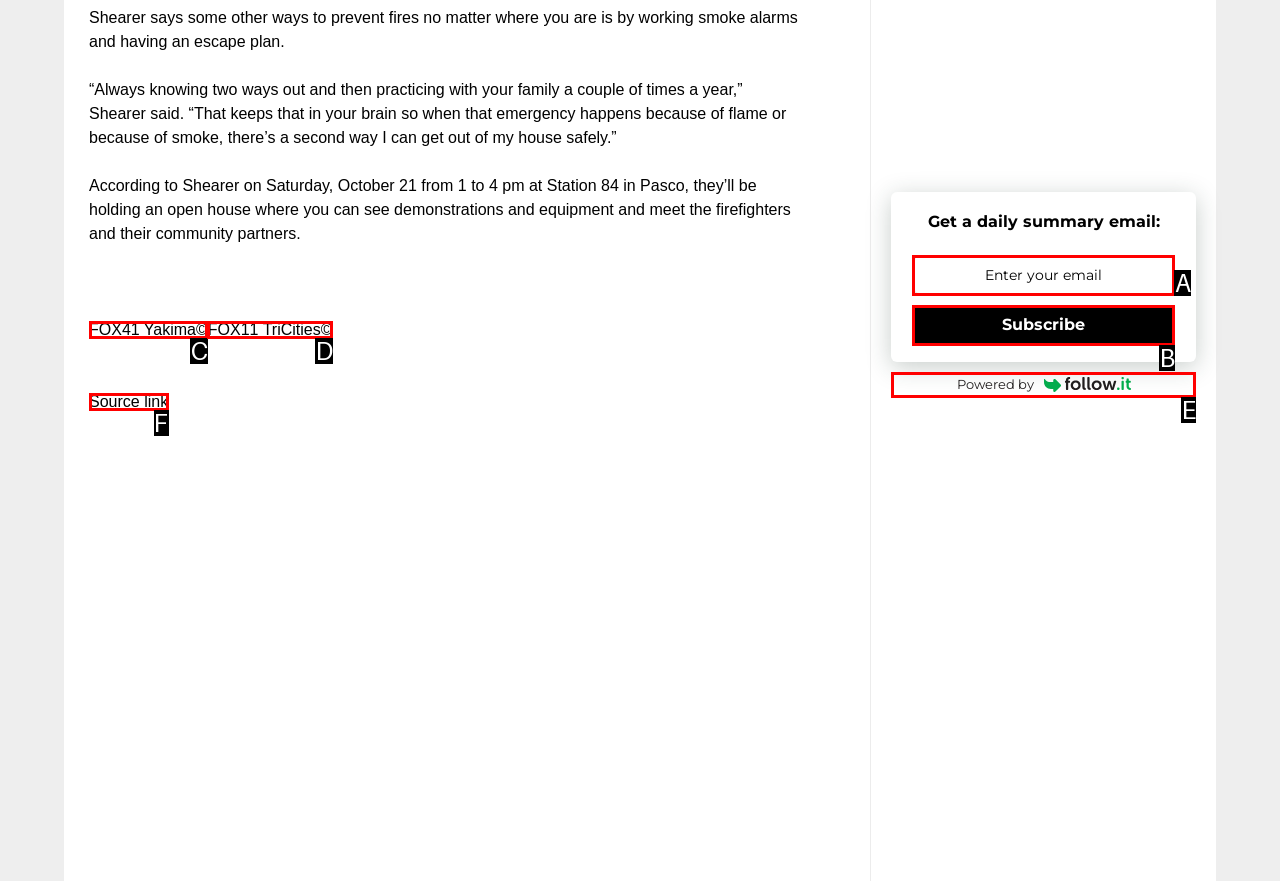Determine the option that best fits the description: August
Reply with the letter of the correct option directly.

None